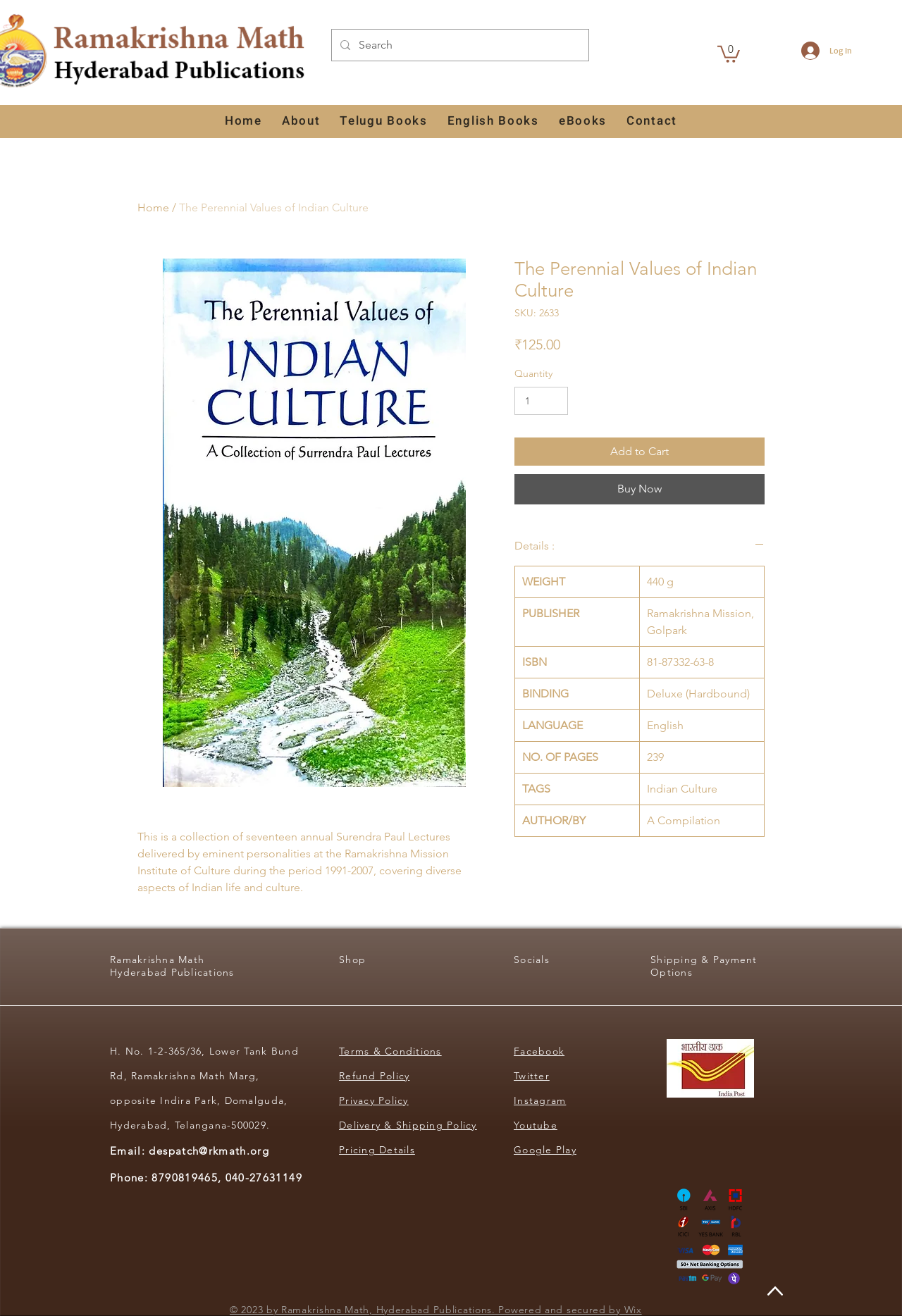Use a single word or phrase to answer the question: 
What is the contact email address?

patch@rkmath.org